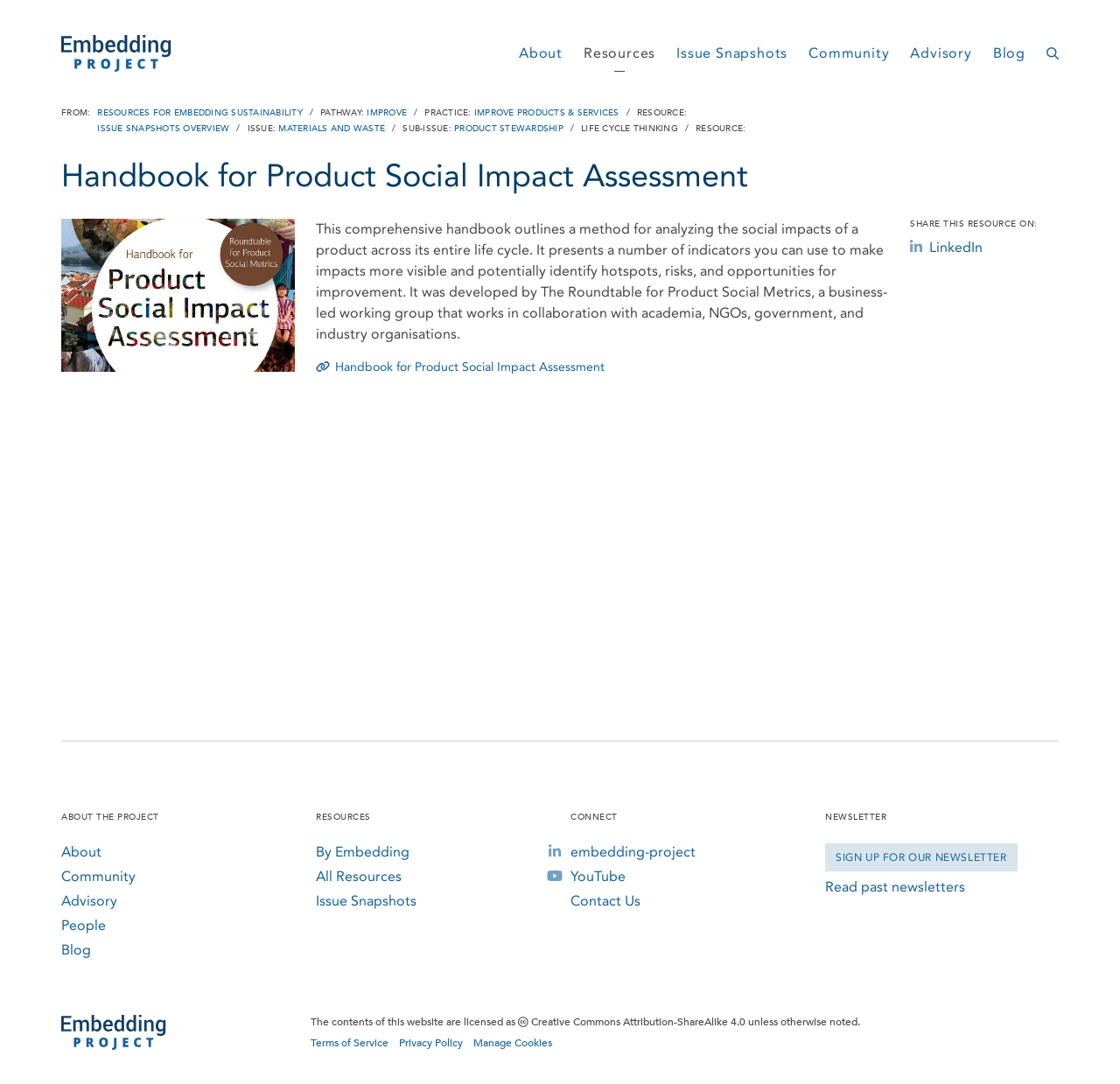Provide a brief response to the question using a single word or phrase: 
What is the name of the project behind this webpage?

Embedding Project